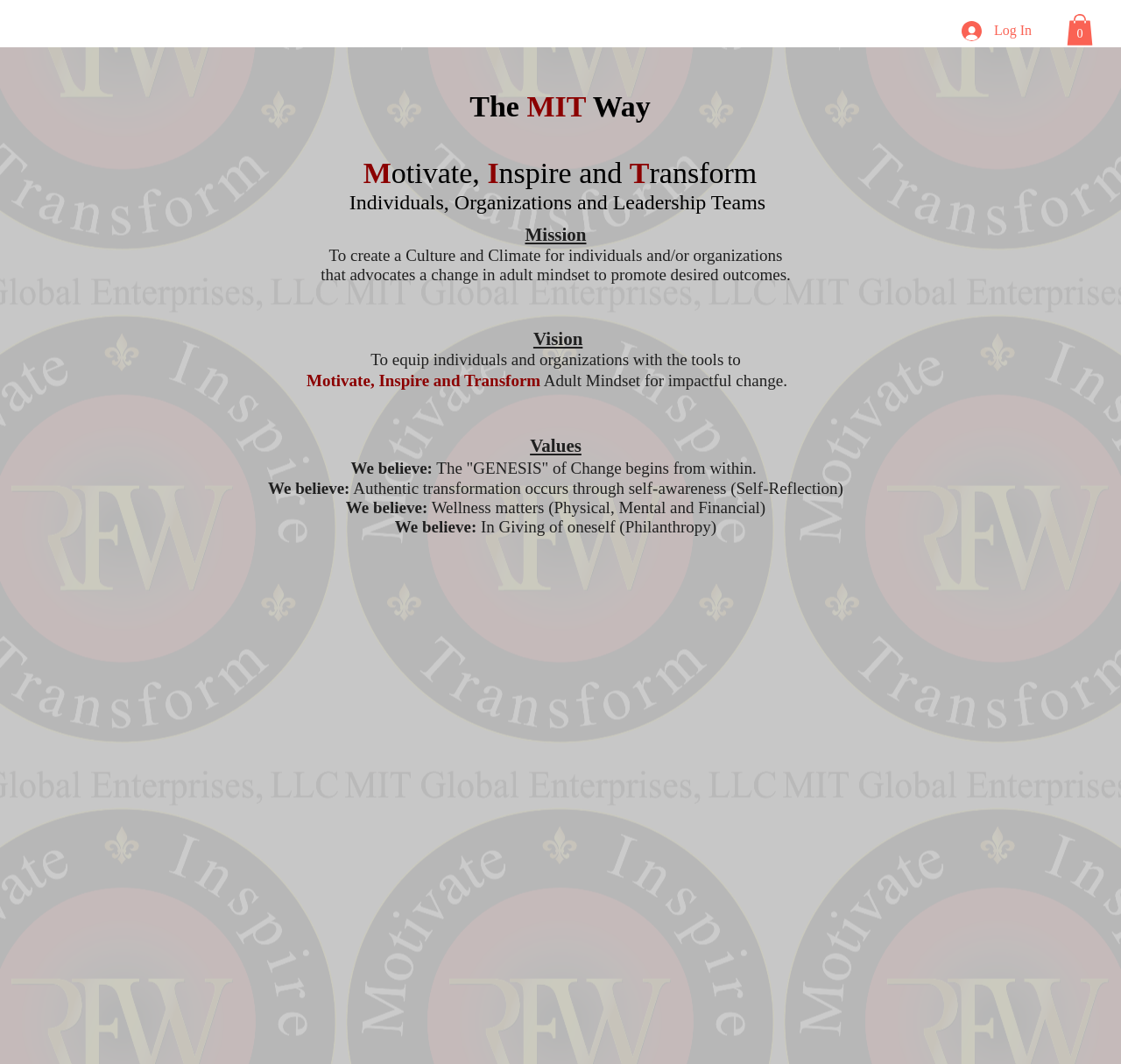Describe every aspect of the webpage in a detailed manner.

The webpage is about "The MIT Way" and appears to be a landing page or a homepage for an organization or initiative related to MIT. At the top right corner, there are two buttons: "Log In" and "Cart with 0 items". The "Log In" button has an image beside it.

The main content of the page is divided into sections, with headings and paragraphs of text. The first section has a title "The MIT Way" in large font, with the words "Motivate, Inspire and Transform" written below it. The text then explains the mission and vision of the organization, which is to create a culture and climate that advocates for a change in adult mindset to promote desired outcomes.

Below this section, there are three columns of text, each with a heading: "Mission", "Vision", and "Values". The "Mission" section explains the purpose of the organization, while the "Vision" section describes the desired outcome. The "Values" section lists the core beliefs of the organization, including the importance of self-awareness, wellness, and philanthropy.

Throughout the page, the text is arranged in a clear and organized manner, with headings and paragraphs that are easy to read. There are no images on the page apart from the small icon beside the "Log In" button.